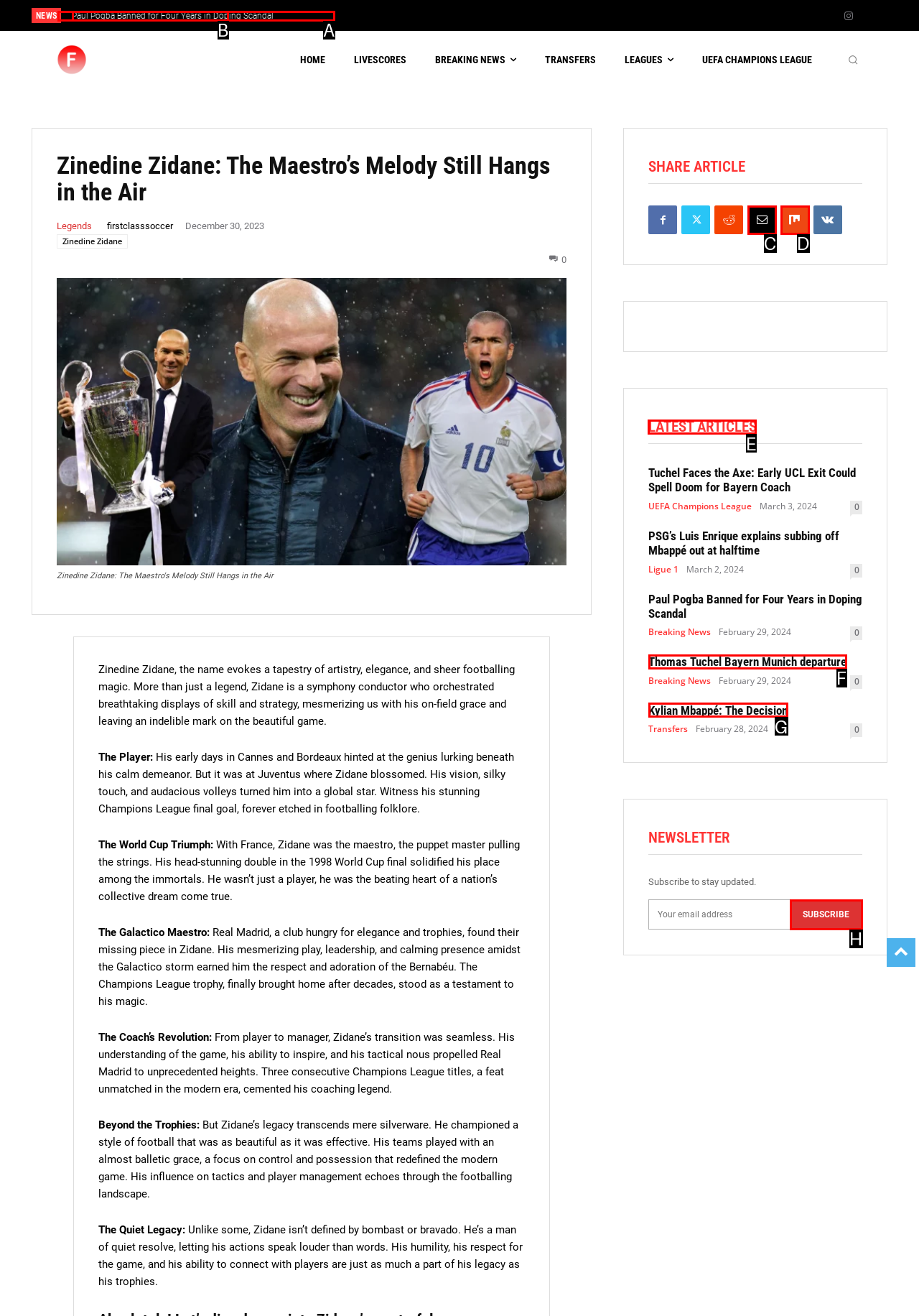Point out the option that needs to be clicked to fulfill the following instruction: Click on the 'LATEST ARTICLES' section
Answer with the letter of the appropriate choice from the listed options.

E